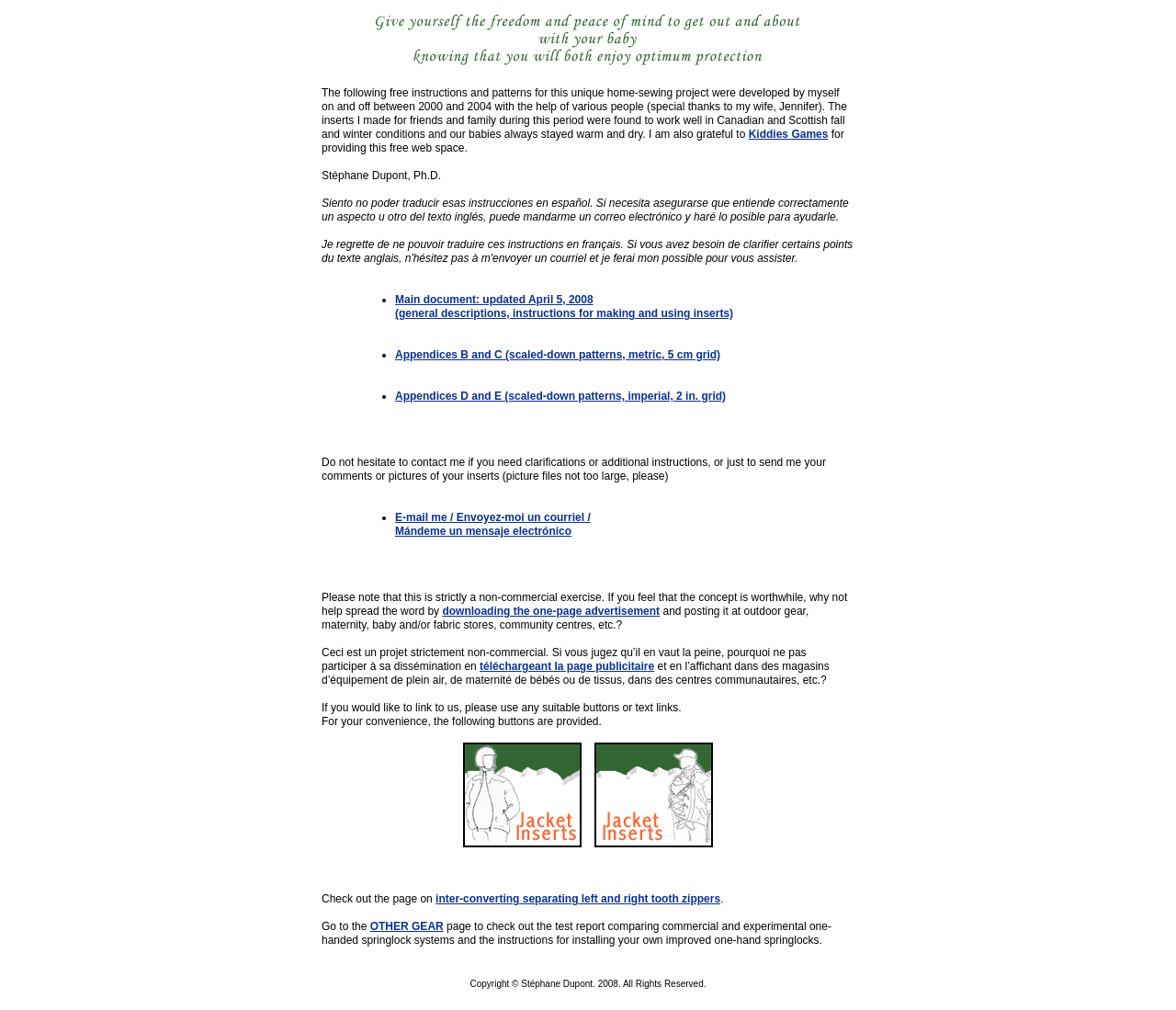Determine the bounding box for the UI element that matches this description: "Kiddies Games".

[0.636, 0.126, 0.704, 0.139]